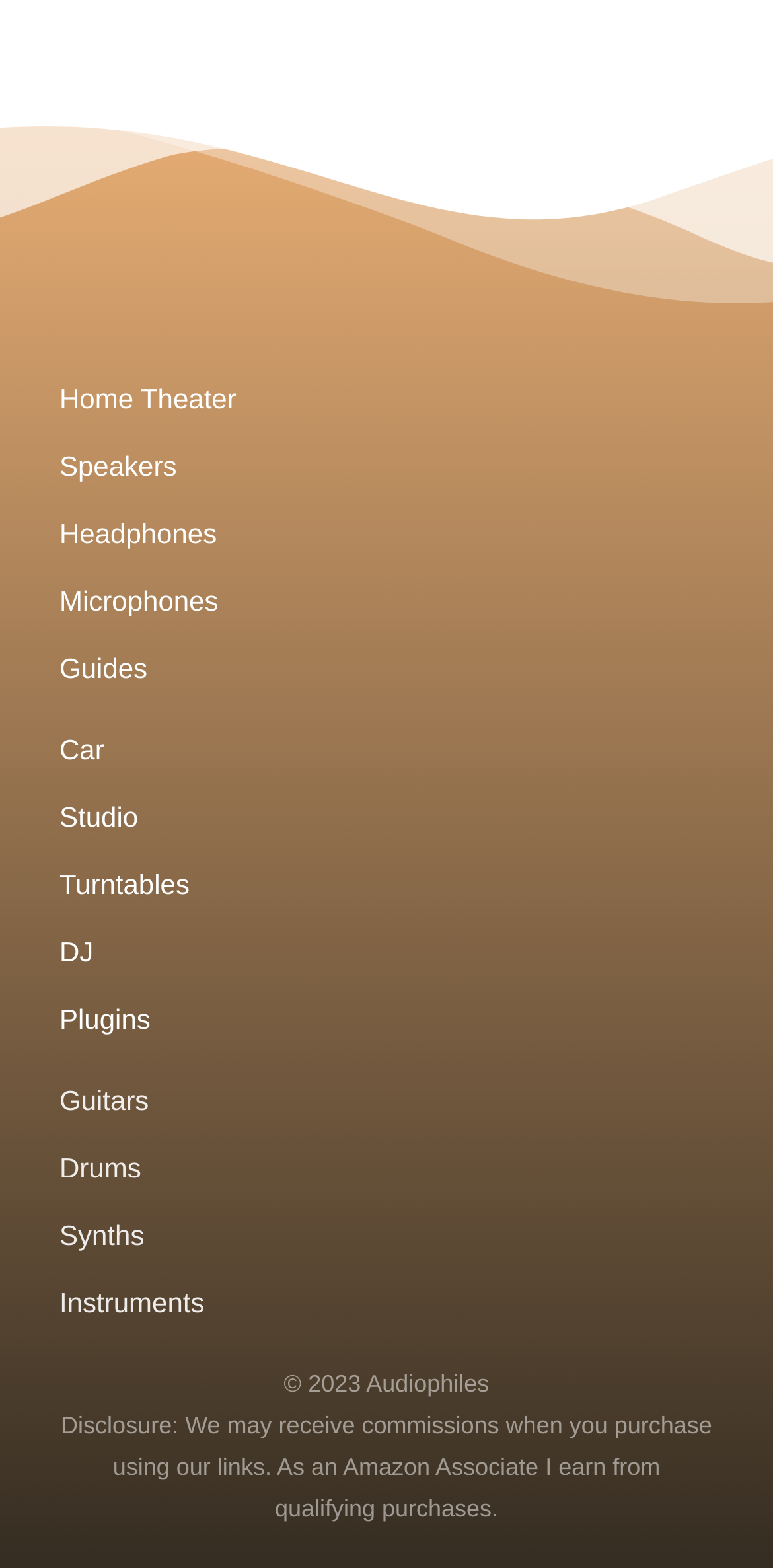Highlight the bounding box coordinates of the element that should be clicked to carry out the following instruction: "Explore Entertainment and Recreation". The coordinates must be given as four float numbers ranging from 0 to 1, i.e., [left, top, right, bottom].

None